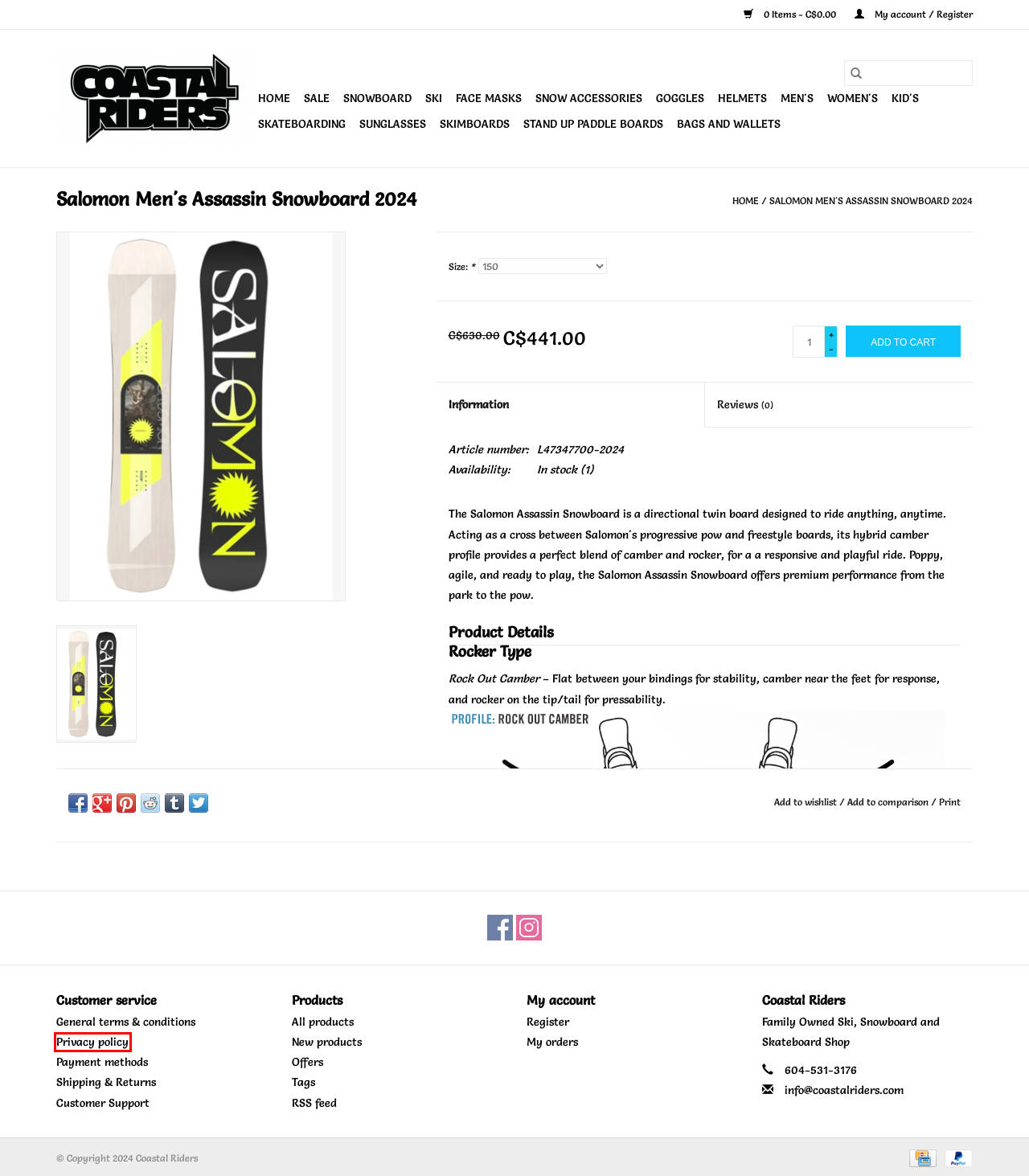You are presented with a screenshot of a webpage containing a red bounding box around an element. Determine which webpage description best describes the new webpage after clicking on the highlighted element. Here are the candidates:
A. Privacy policy - Coastal Riders
B. Payment methods - Coastal Riders
C. Customer Support - Coastal Riders
D. Login - Coastal Riders
E. Women's - Coastal Riders
F. Stand Up Paddle Boards - Coastal Riders
G. Kid's - Coastal Riders
H. Collection - Coastal Riders

A